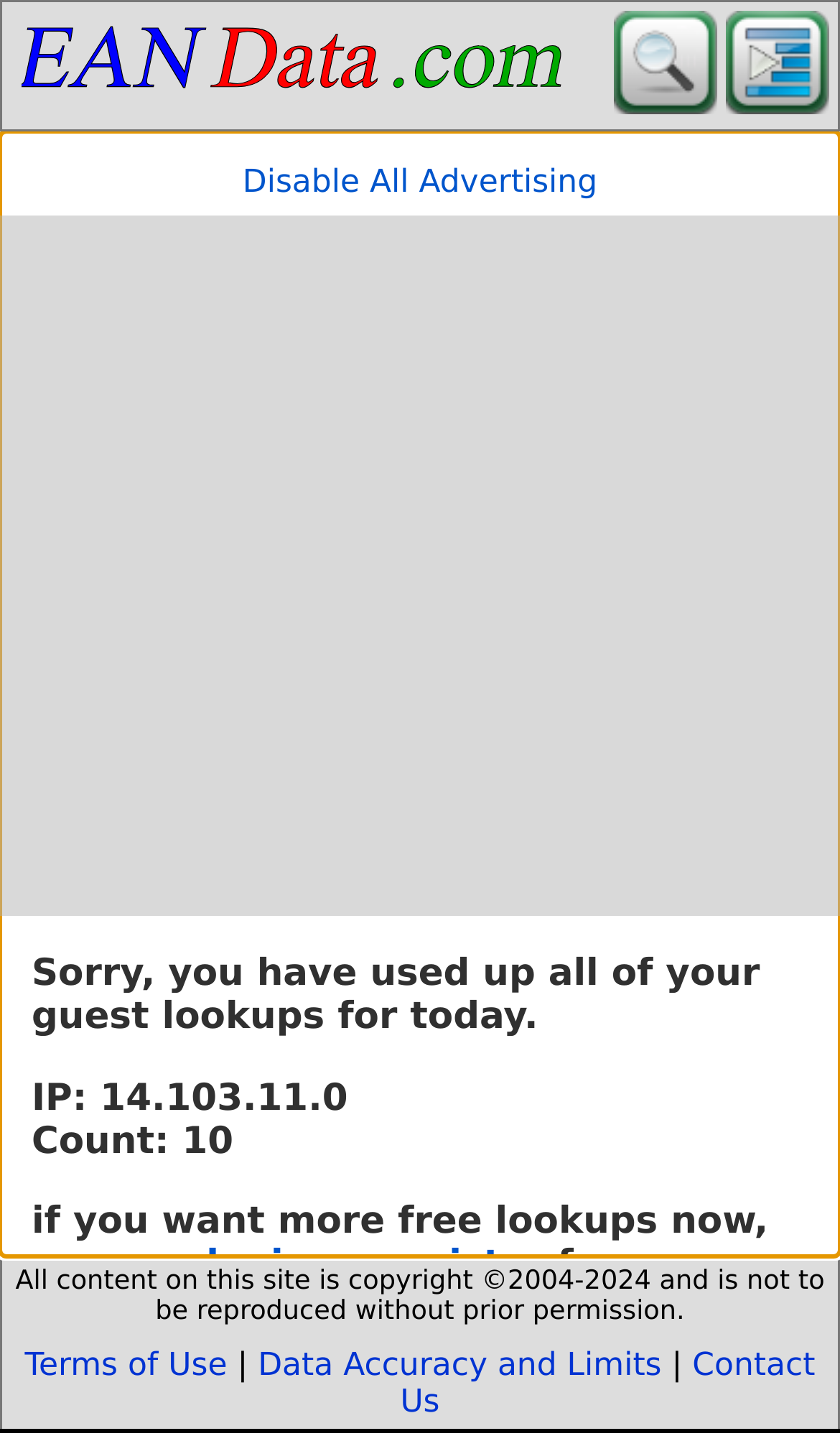Examine the image and give a thorough answer to the following question:
What is the purpose of the 'Disable All Advertising' link?

The 'Disable All Advertising' link is likely used to disable advertisements on the webpage. This can be inferred from the link's text and its proximity to the advertisement iframe.